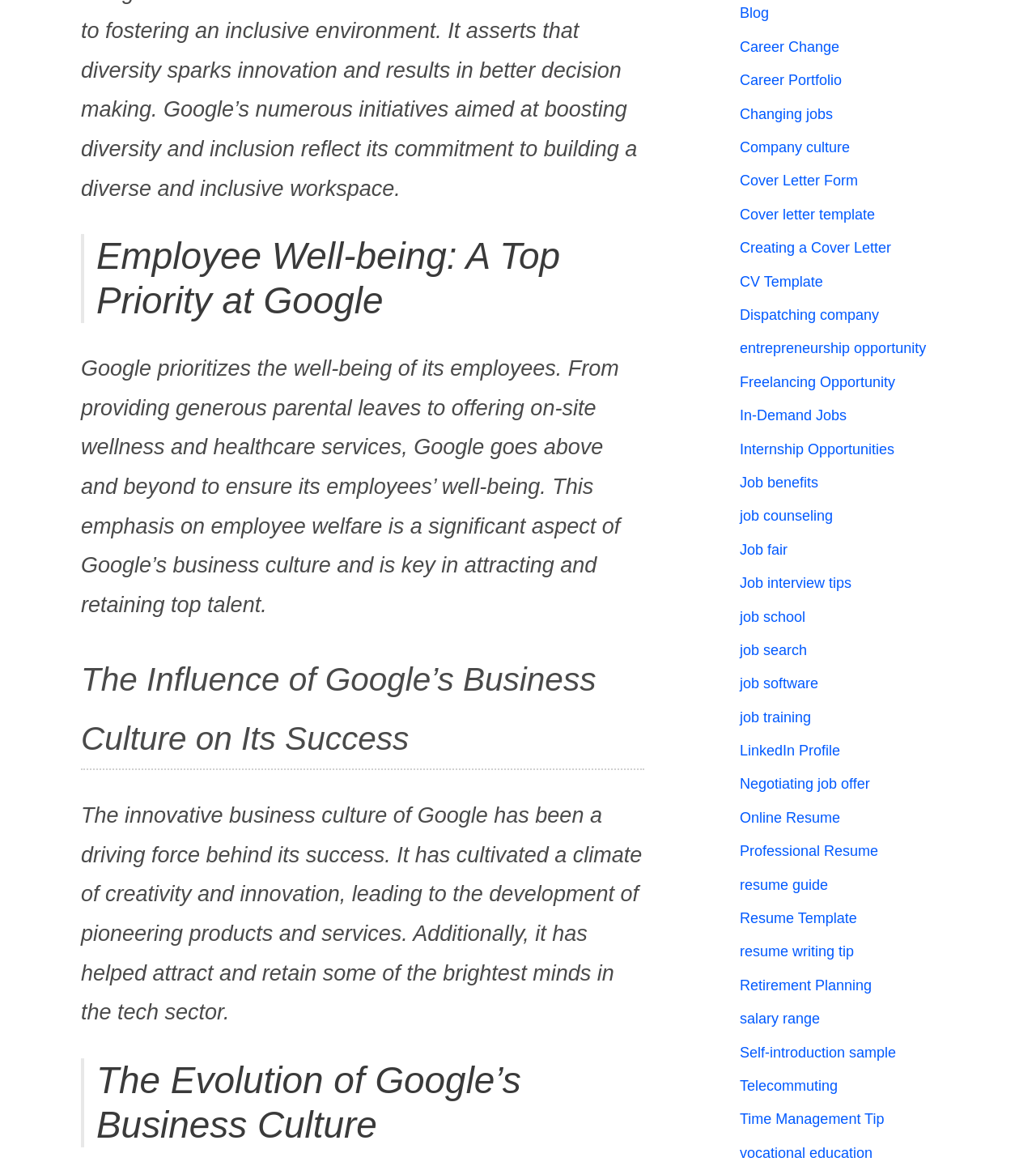Please find the bounding box coordinates (top-left x, top-left y, bottom-right x, bottom-right y) in the screenshot for the UI element described as follows: LinkedIn Profile

[0.714, 0.637, 0.811, 0.651]